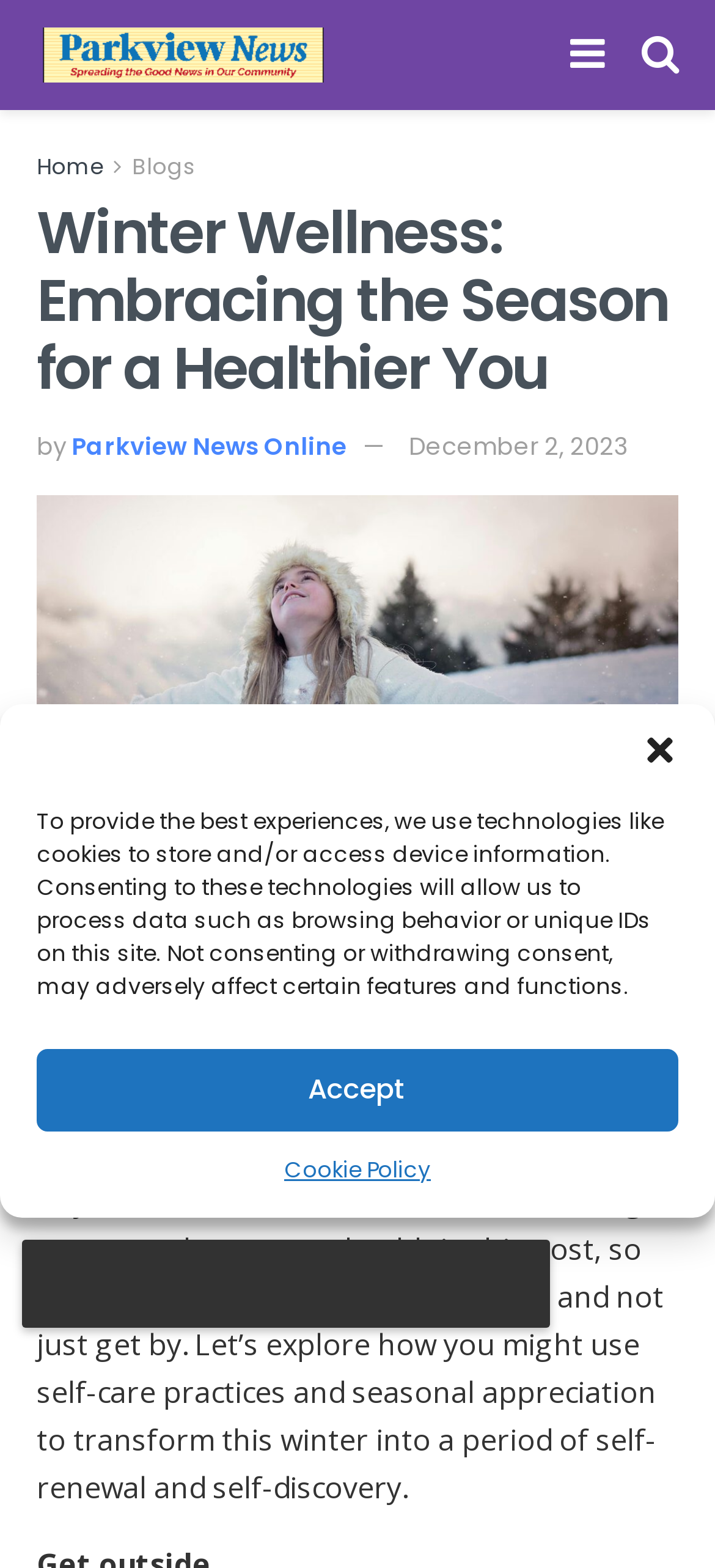Determine the coordinates of the bounding box that should be clicked to complete the instruction: "read winter wellness article". The coordinates should be represented by four float numbers between 0 and 1: [left, top, right, bottom].

[0.051, 0.316, 0.949, 0.52]